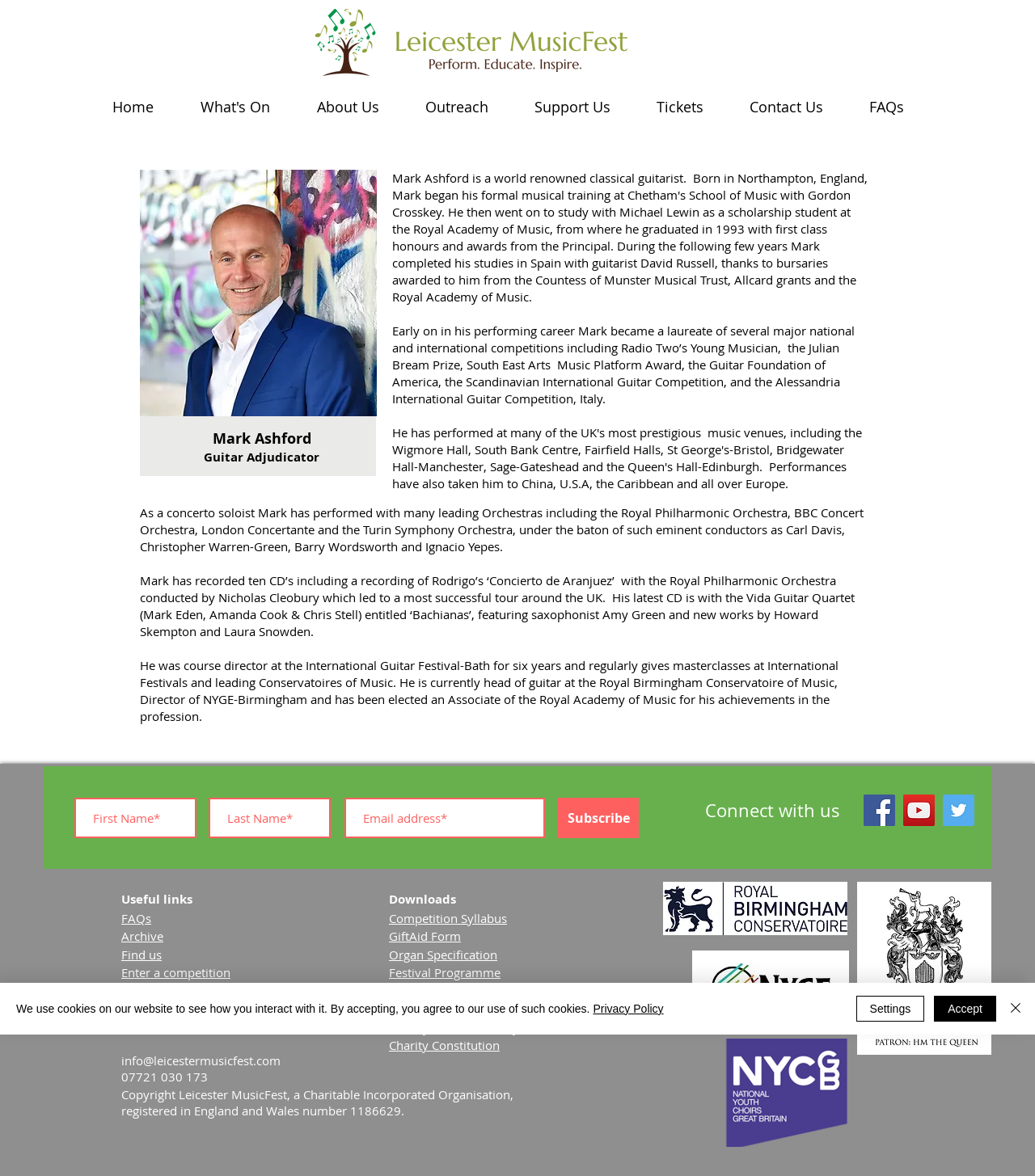What is Mark Ashford's profession?
Please ensure your answer to the question is detailed and covers all necessary aspects.

Based on the webpage, Mark Ashford's profession is mentioned as 'Guitar Adjudicator' in the StaticText element with ID 515.